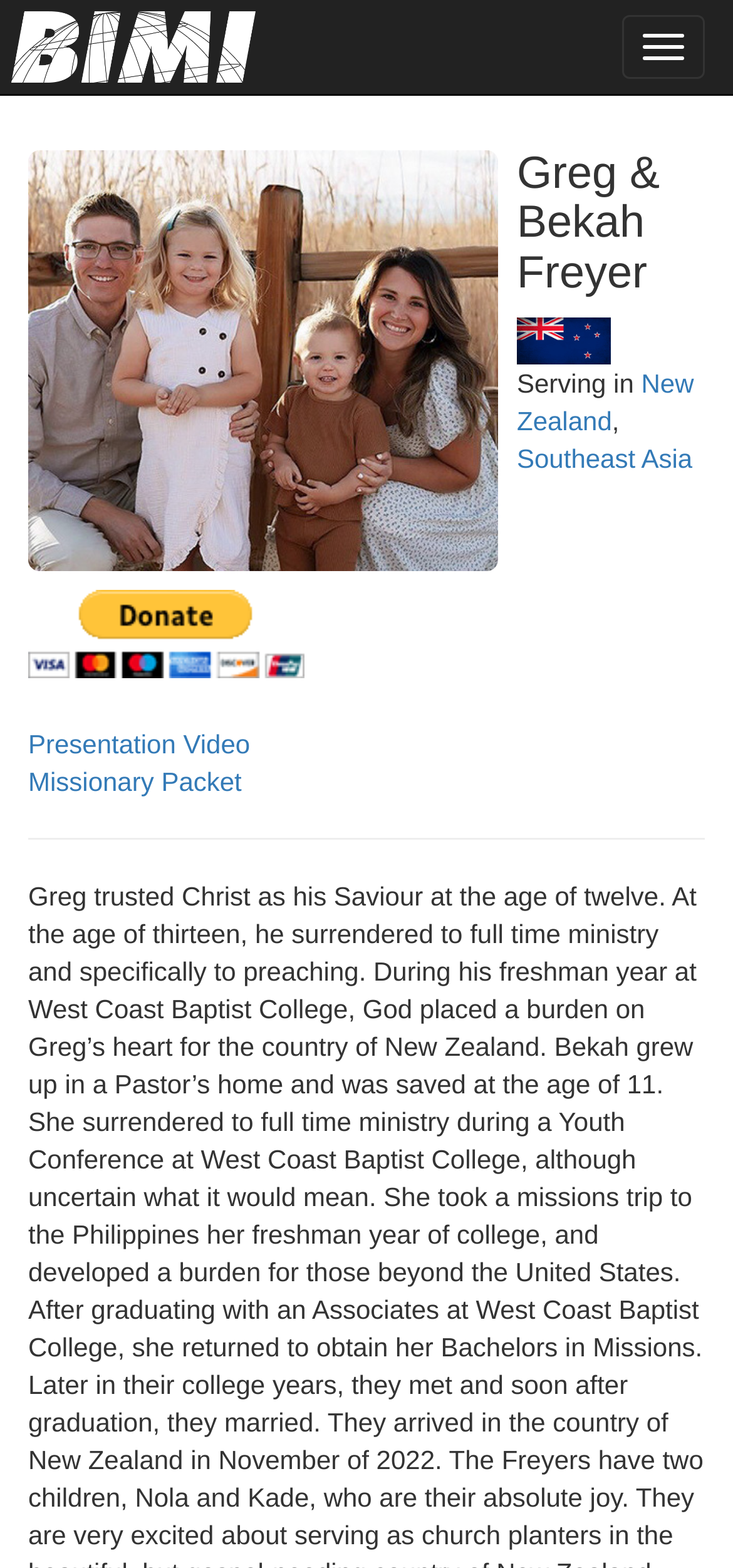Look at the image and give a detailed response to the following question: Where are the missionaries serving?

The locations where the missionaries are serving can be found in the links 'New Zealand' and 'Southeast Asia' located below the heading 'Greg & Bekah Freyer' and above the 'Donate with PayPal' button.